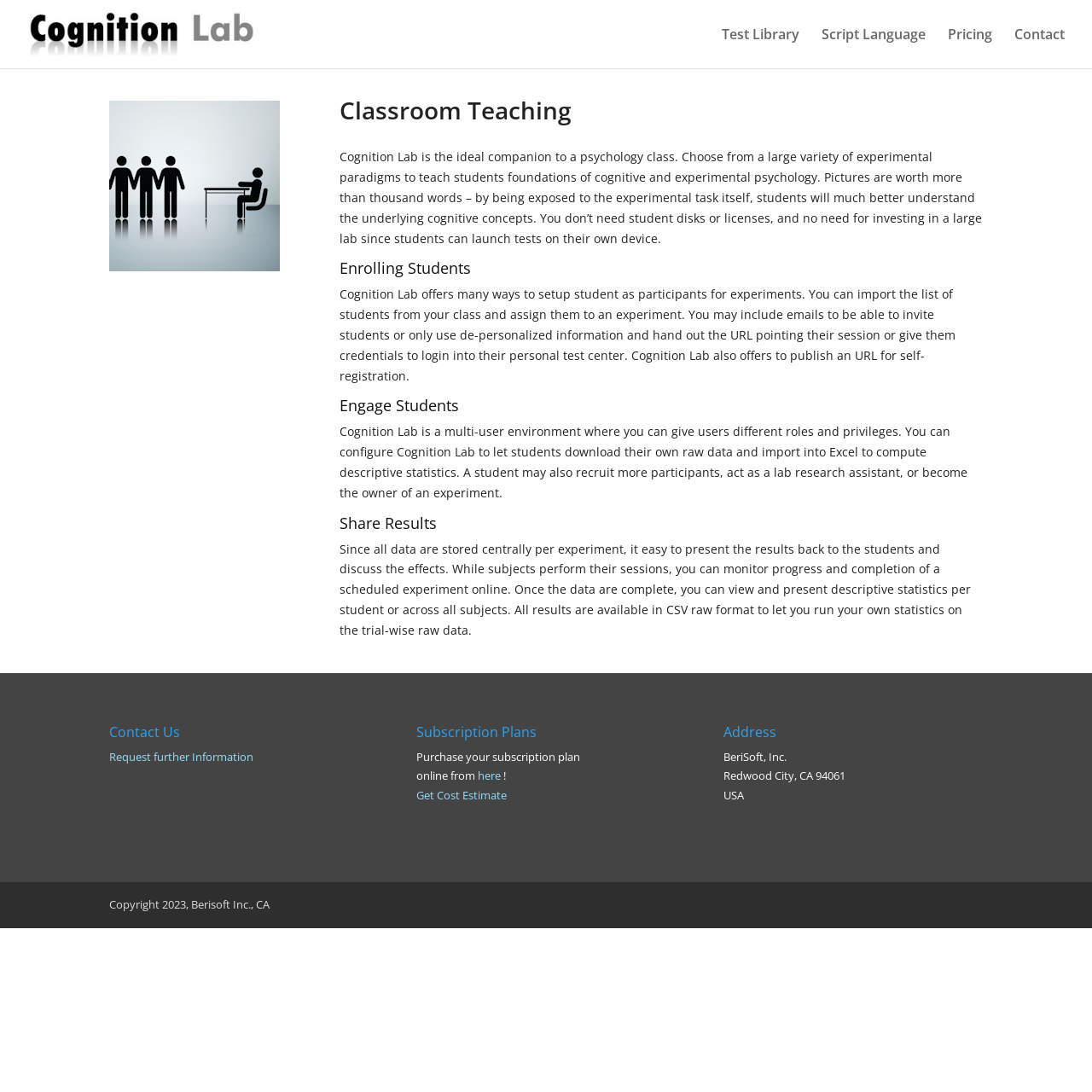Determine the bounding box coordinates of the clickable element to achieve the following action: 'Go to Test Library'. Provide the coordinates as four float values between 0 and 1, formatted as [left, top, right, bottom].

[0.661, 0.026, 0.732, 0.062]